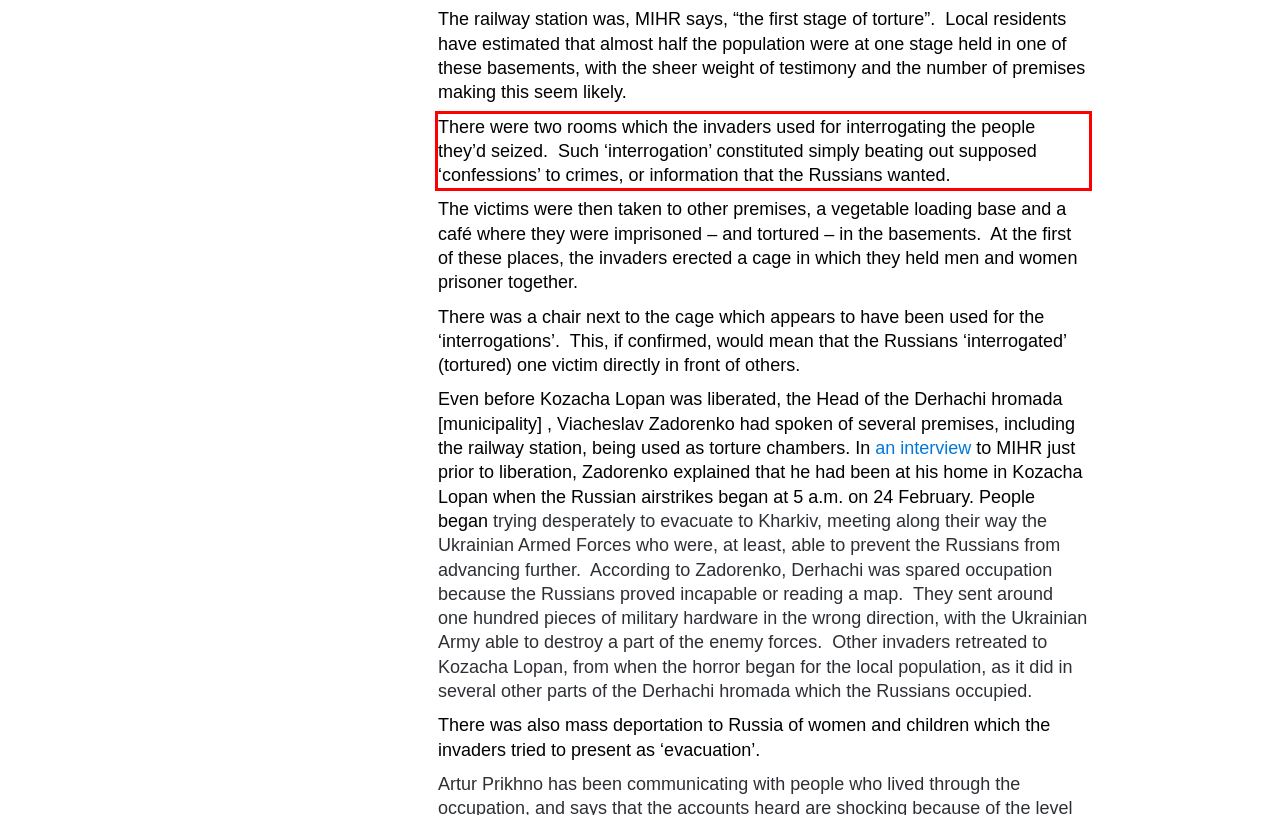Observe the screenshot of the webpage, locate the red bounding box, and extract the text content within it.

There were two rooms which the invaders used for interrogating the people they’d seized. Such ‘interrogation’ constituted simply beating out supposed ‘confessions’ to crimes, or information that the Russians wanted.